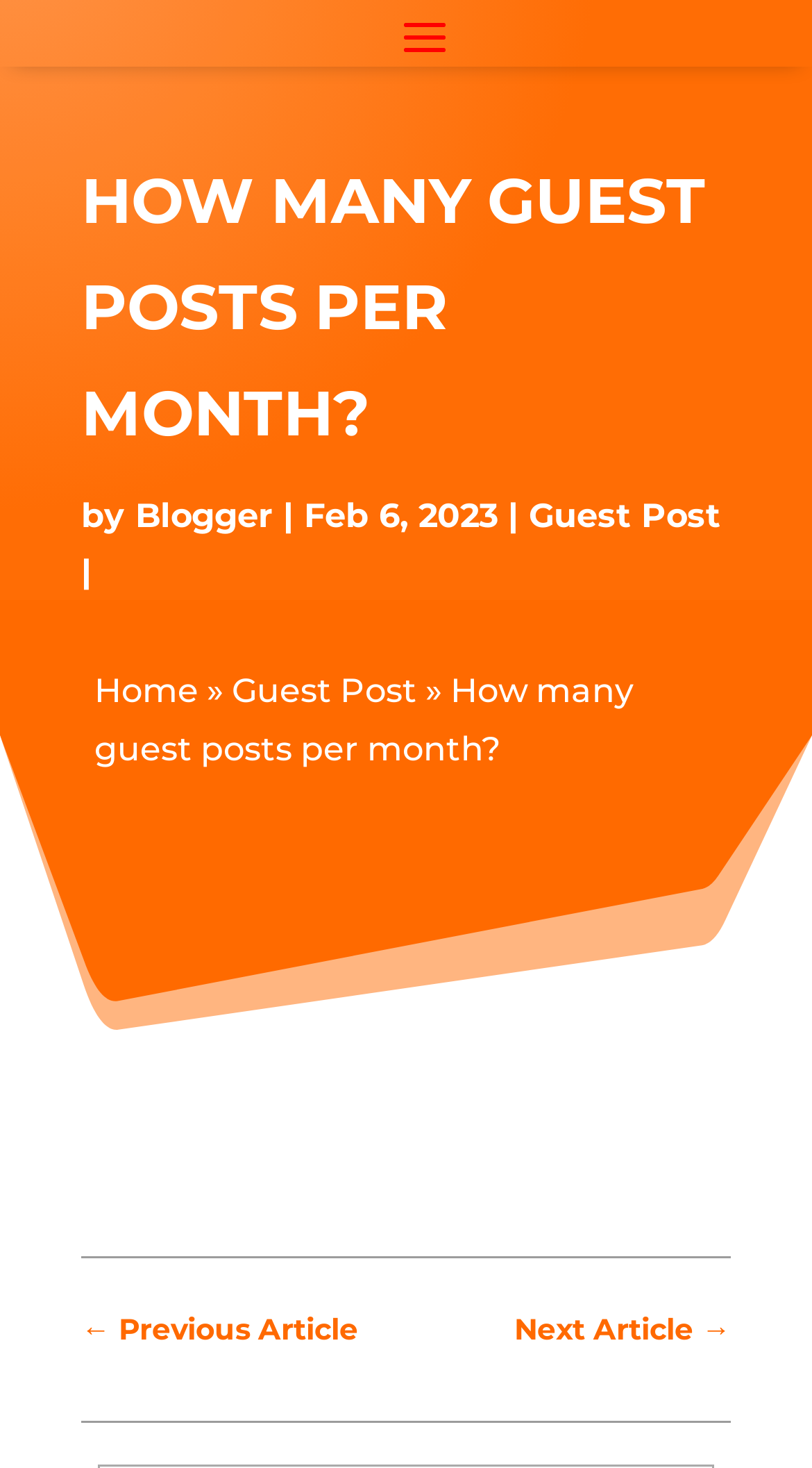Using the details in the image, give a detailed response to the question below:
What is the date of the article?

I found the date of the article by looking at the text 'Feb 6, 2023' which is located below the title of the article.